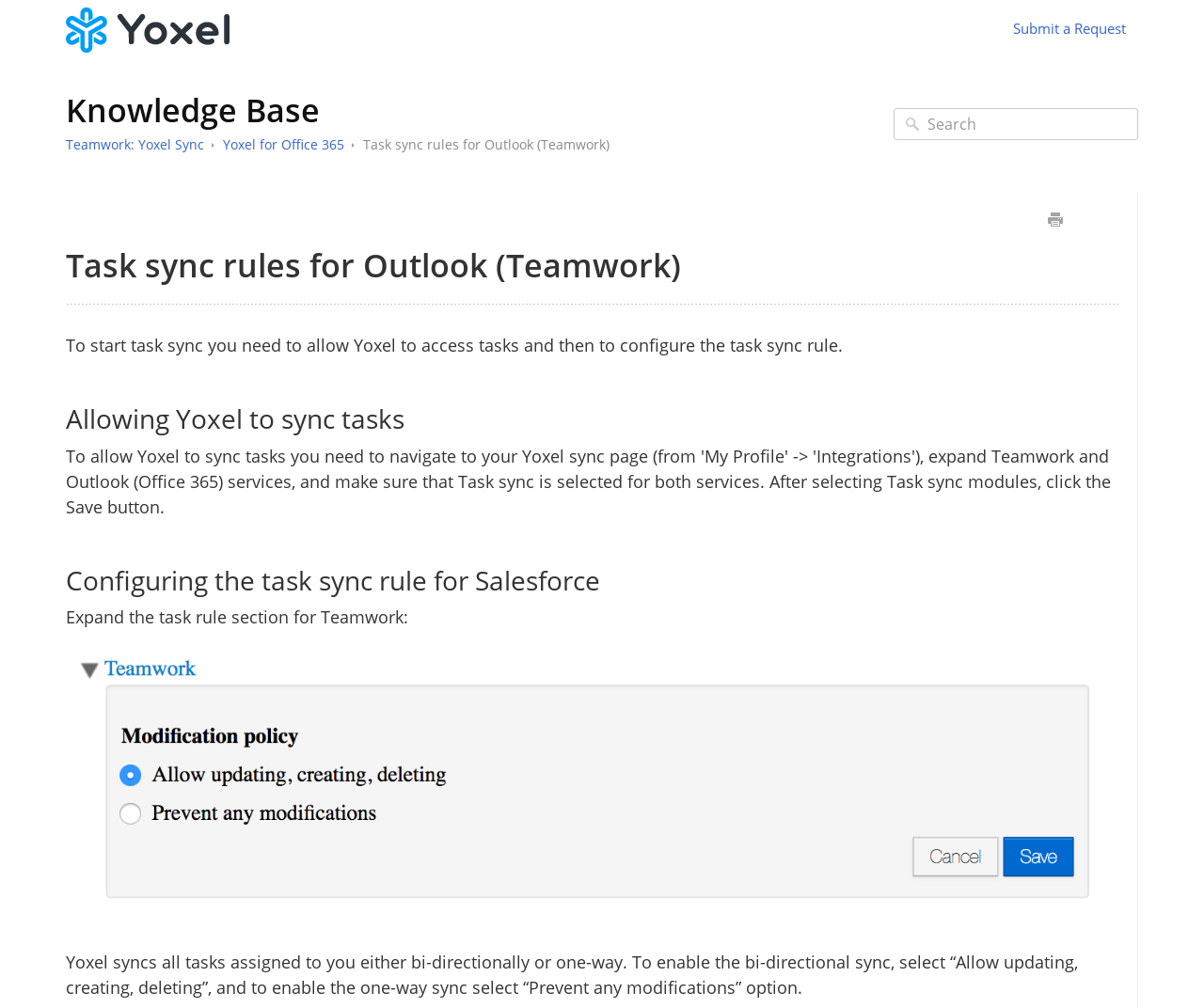What is the default sync option for tasks?
Please use the image to deliver a detailed and complete answer.

According to the webpage, Yoxel syncs all tasks assigned to the user either bi-directionally or one-way. The bi-directional sync is the default option, which allows updating, creating, and deleting tasks.